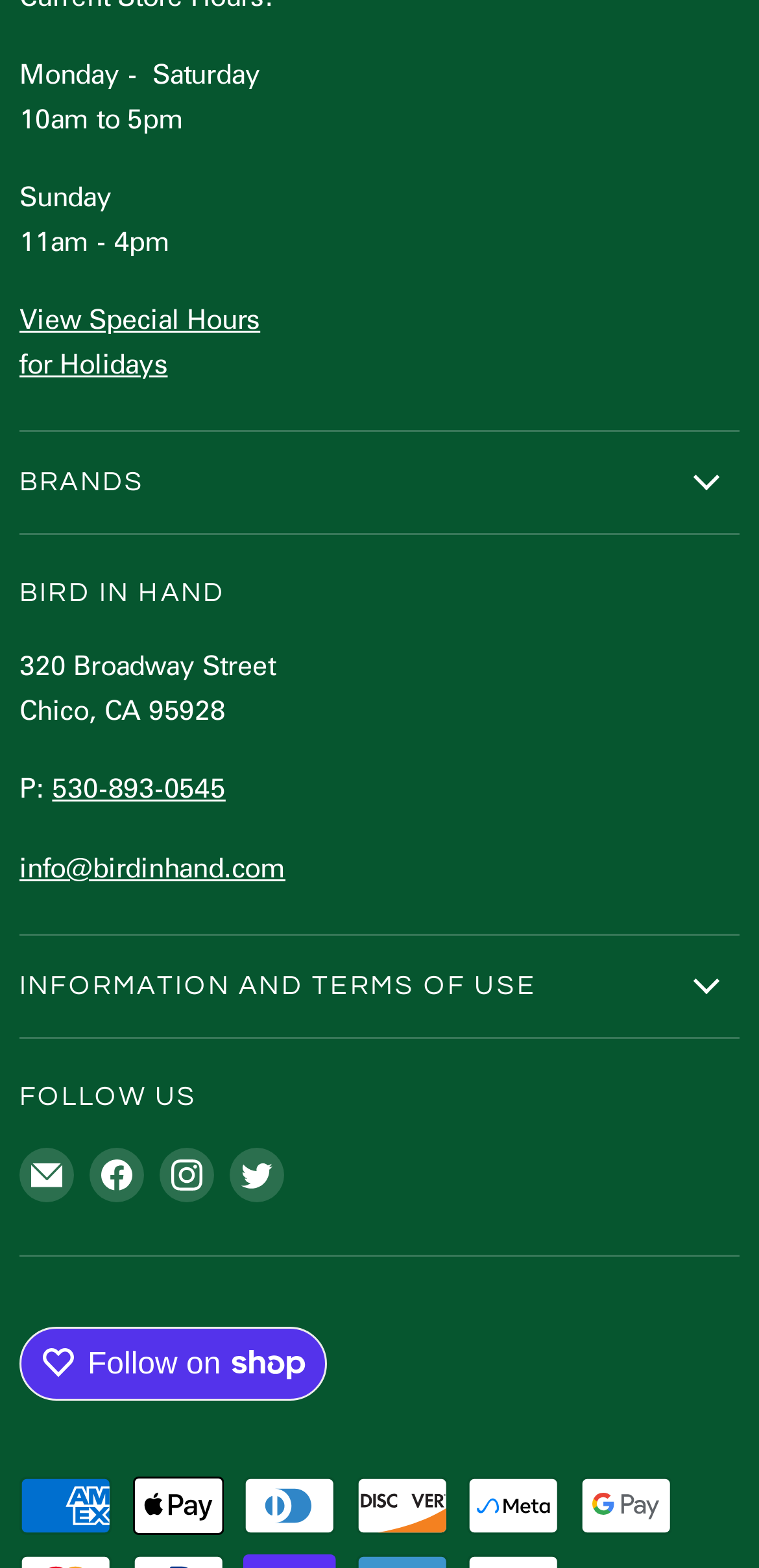What are the store hours on Monday to Saturday?
Provide a one-word or short-phrase answer based on the image.

10am to 5pm